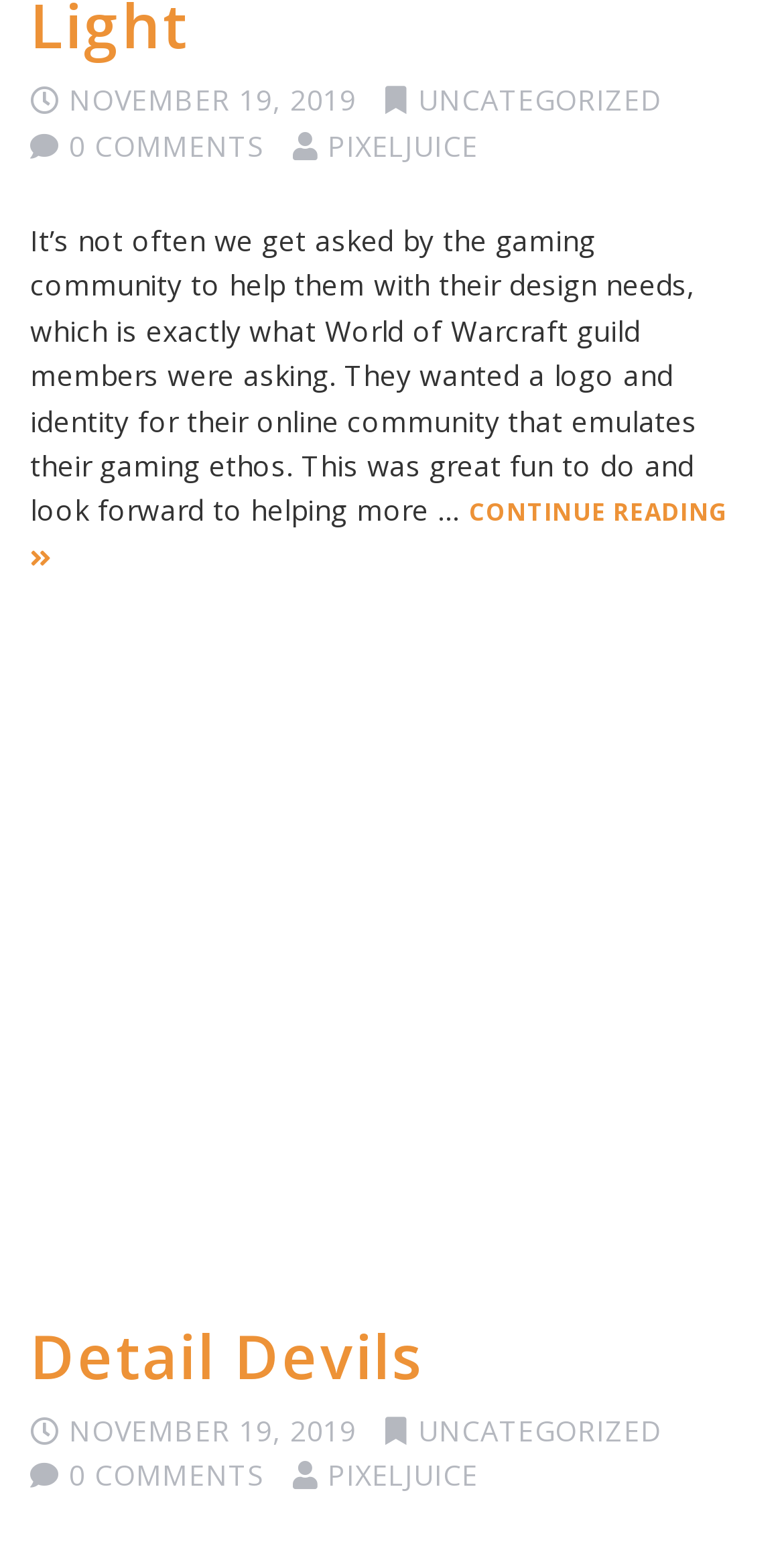What is the category of the article?
From the details in the image, answer the question comprehensively.

The category of the article can be found next to the date at the top and bottom of the webpage, which is 'UNCATEGORIZED'.